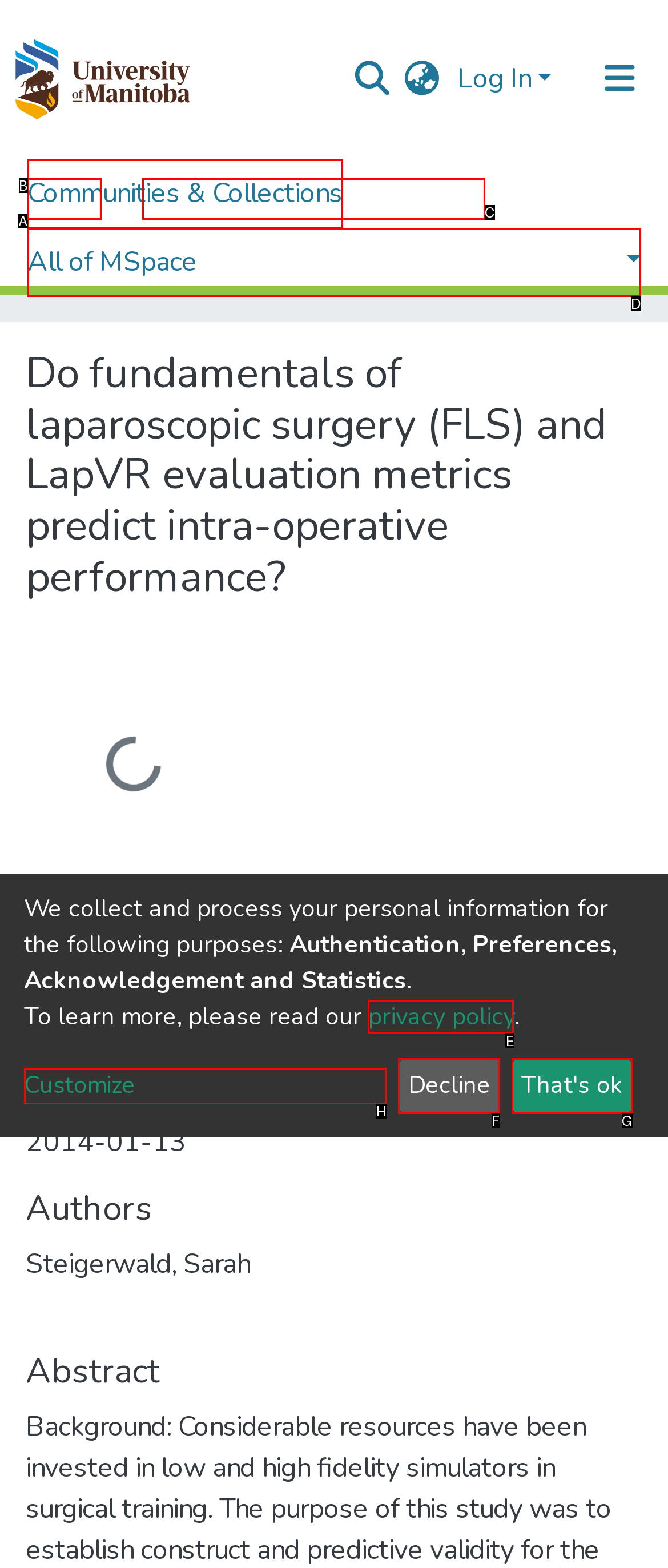For the given instruction: Read privacy policy, determine which boxed UI element should be clicked. Answer with the letter of the corresponding option directly.

E